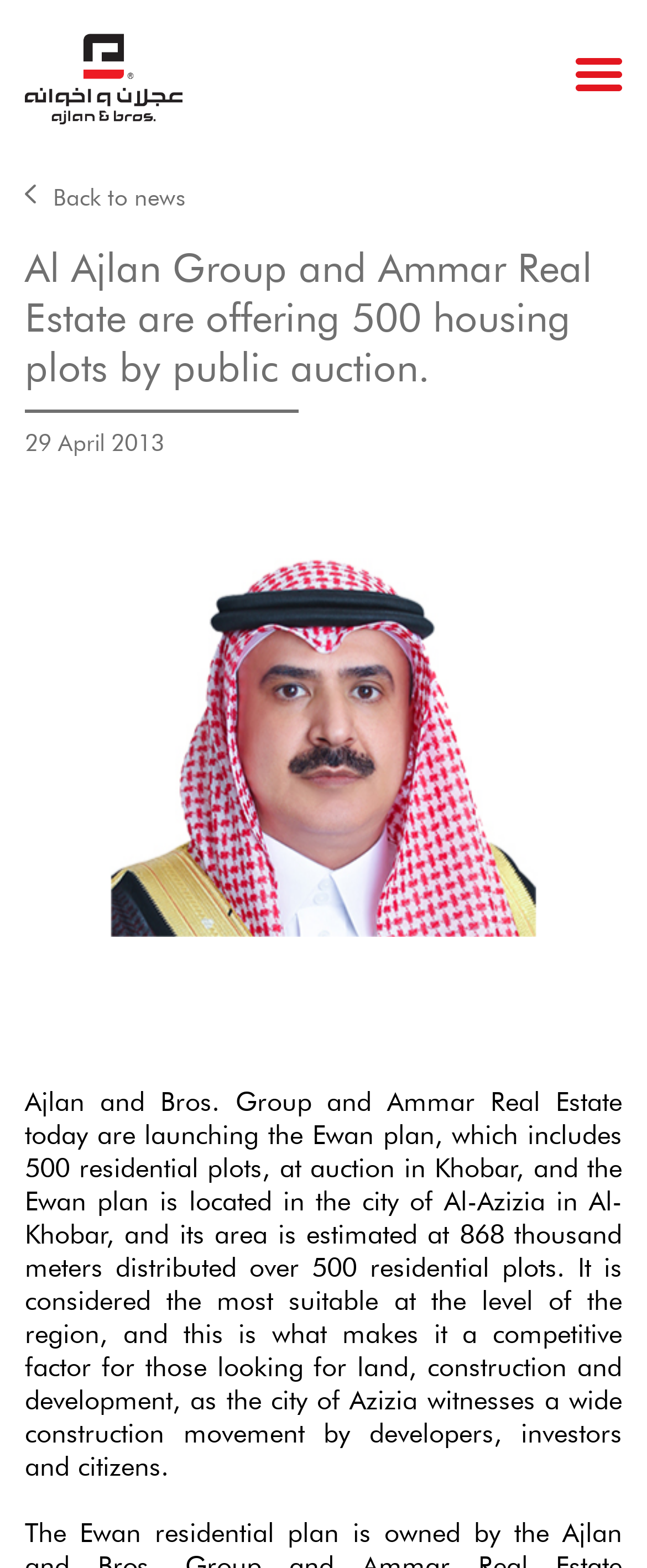Please find the bounding box coordinates in the format (top-left x, top-left y, bottom-right x, bottom-right y) for the given element description. Ensure the coordinates are floating point numbers between 0 and 1. Description: Back to news

[0.038, 0.116, 0.962, 0.134]